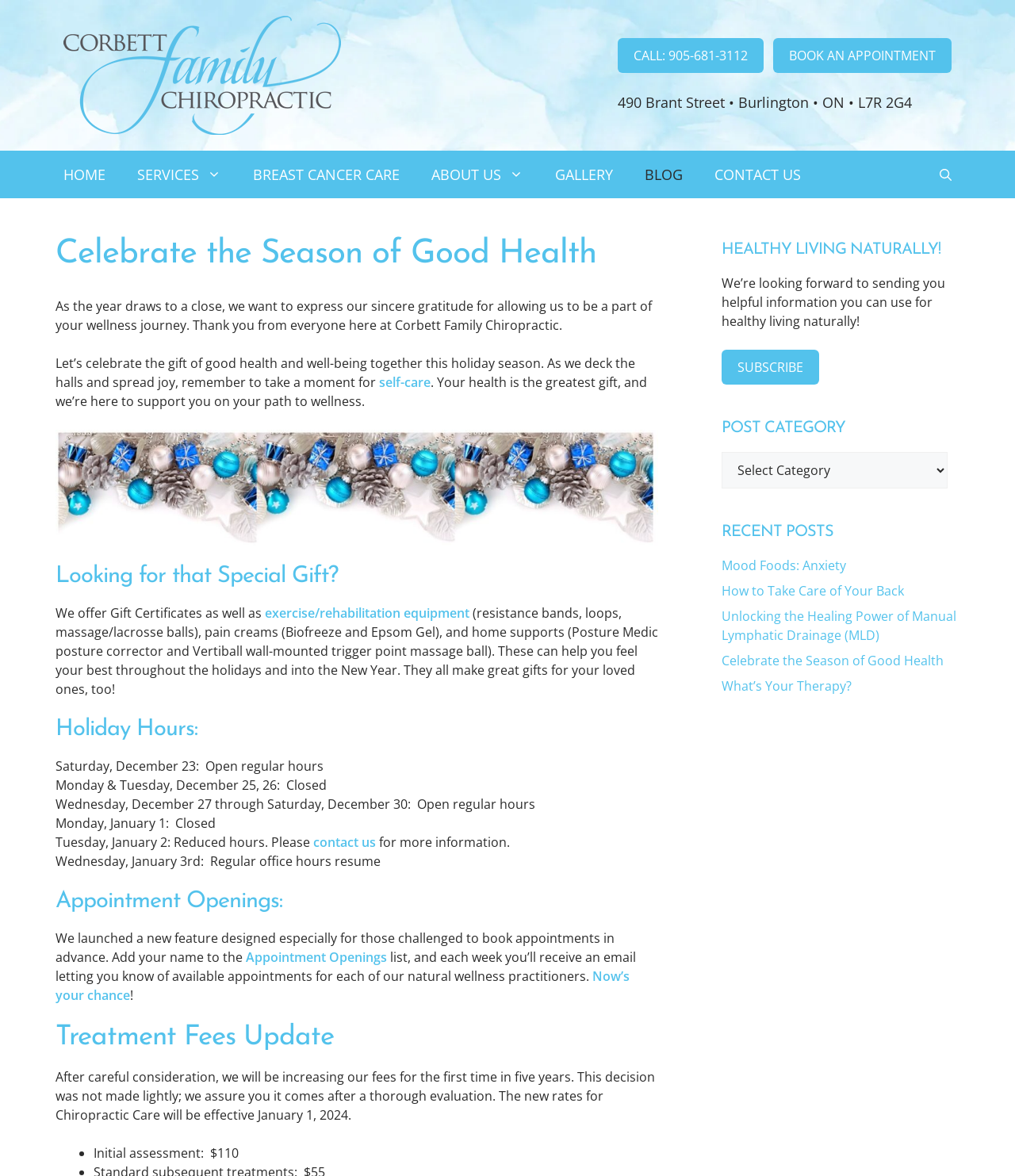Find the bounding box coordinates of the clickable area that will achieve the following instruction: "Click the 'CONTACT US' link".

[0.688, 0.128, 0.805, 0.169]